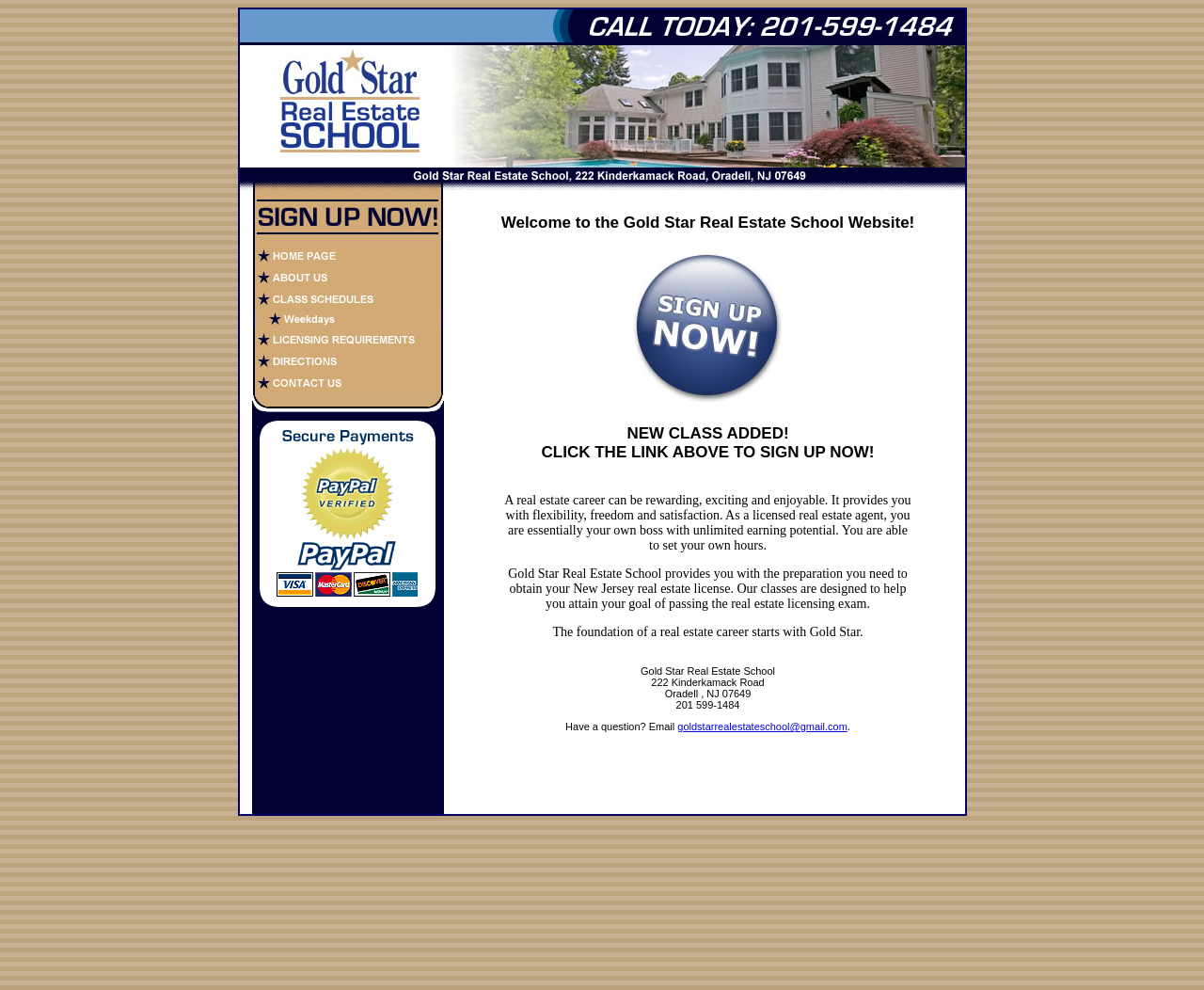Offer a detailed explanation of the webpage layout and contents.

The webpage is about Gold Star Real Estate School, a website that provides information and resources for individuals interested in pursuing a real estate career. 

At the top of the page, there is a large block of text that welcomes visitors to the website and highlights the benefits of a real estate career, including flexibility, freedom, and unlimited earning potential. This text also mentions that the school provides preparation for obtaining a New Jersey real estate license.

Below this text, there are two iframes, one on the left and one on the right, which likely contain additional content or images. 

On the right side of the page, there is a link to sign up for a new class, accompanied by a small image. Below this link, there is a block of text that provides more information about the school and its mission.

The contact information for the school, including the address, phone number, and email, is listed at the bottom of the page. There are a total of 5 static text elements and 3 links on the page, as well as 2 iframes and 1 image.